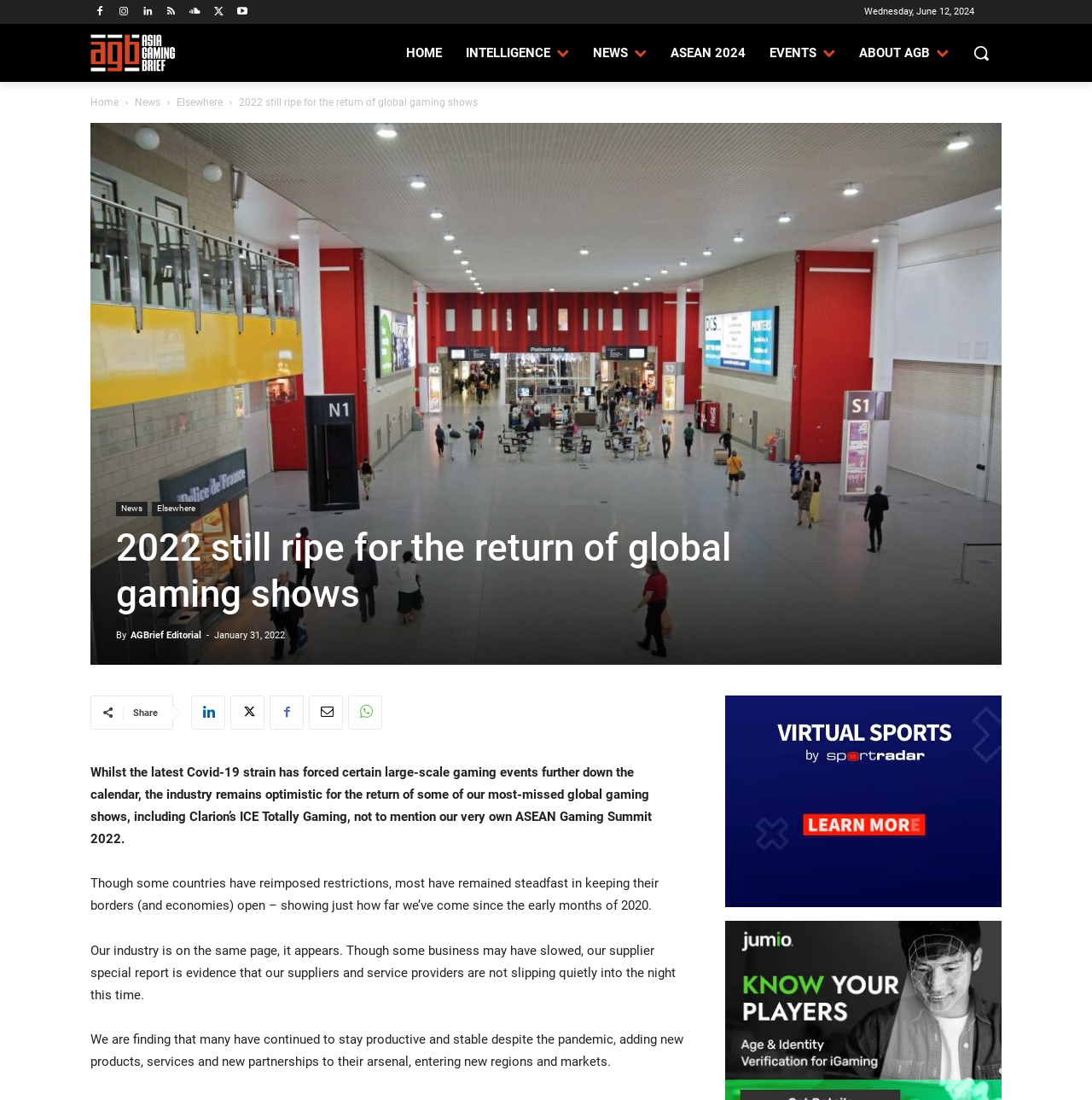Identify the coordinates of the bounding box for the element that must be clicked to accomplish the instruction: "Click on the 'Asia Gaming Brief' link".

[0.083, 0.03, 0.161, 0.066]